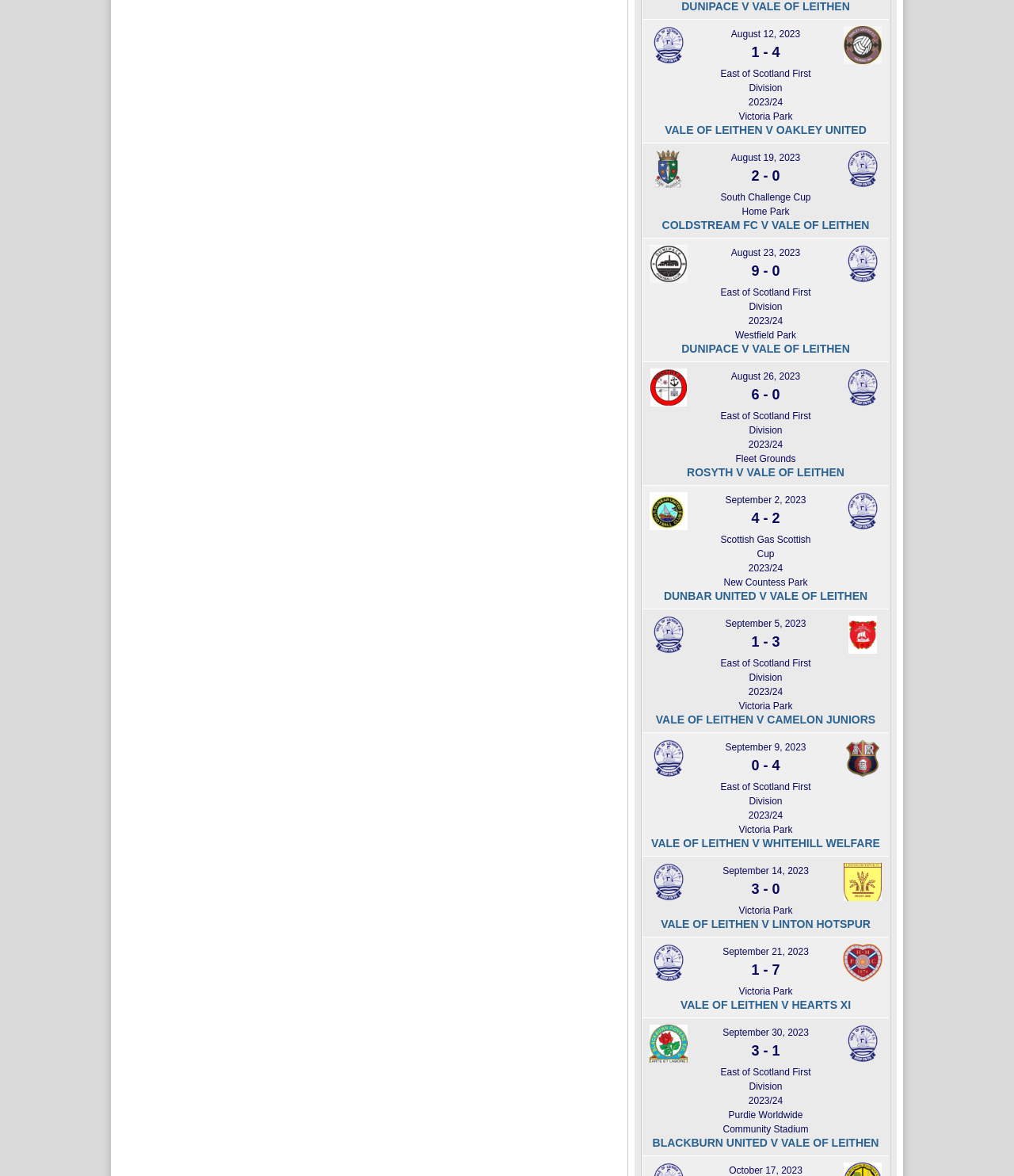What is the name of the team that played against Vale of Leithen on August 12, 2023?
Respond with a short answer, either a single word or a phrase, based on the image.

Oakley United